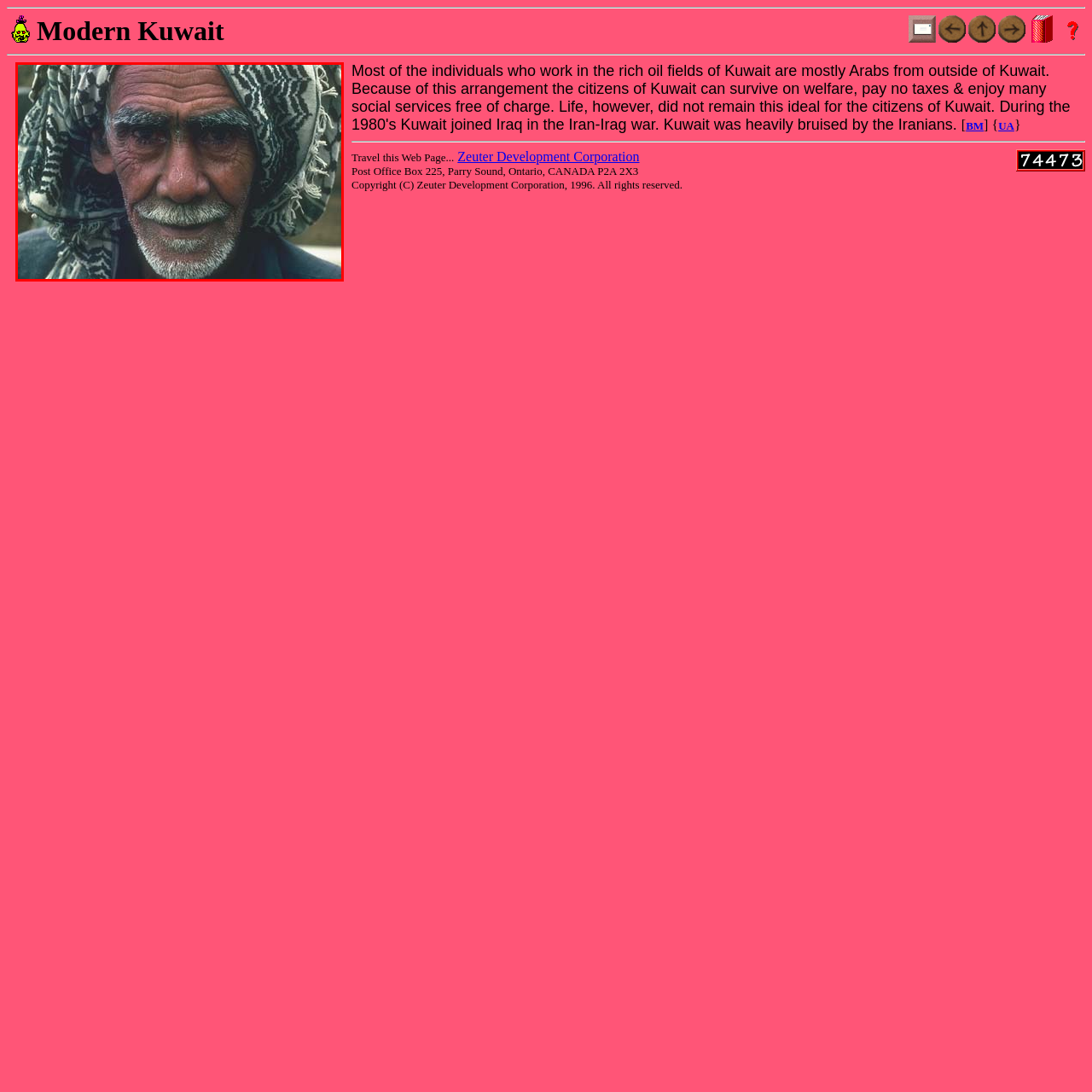Observe the content highlighted by the red box and supply a one-word or short phrase answer to the question: What is the man wearing on his head?

A traditional headdress